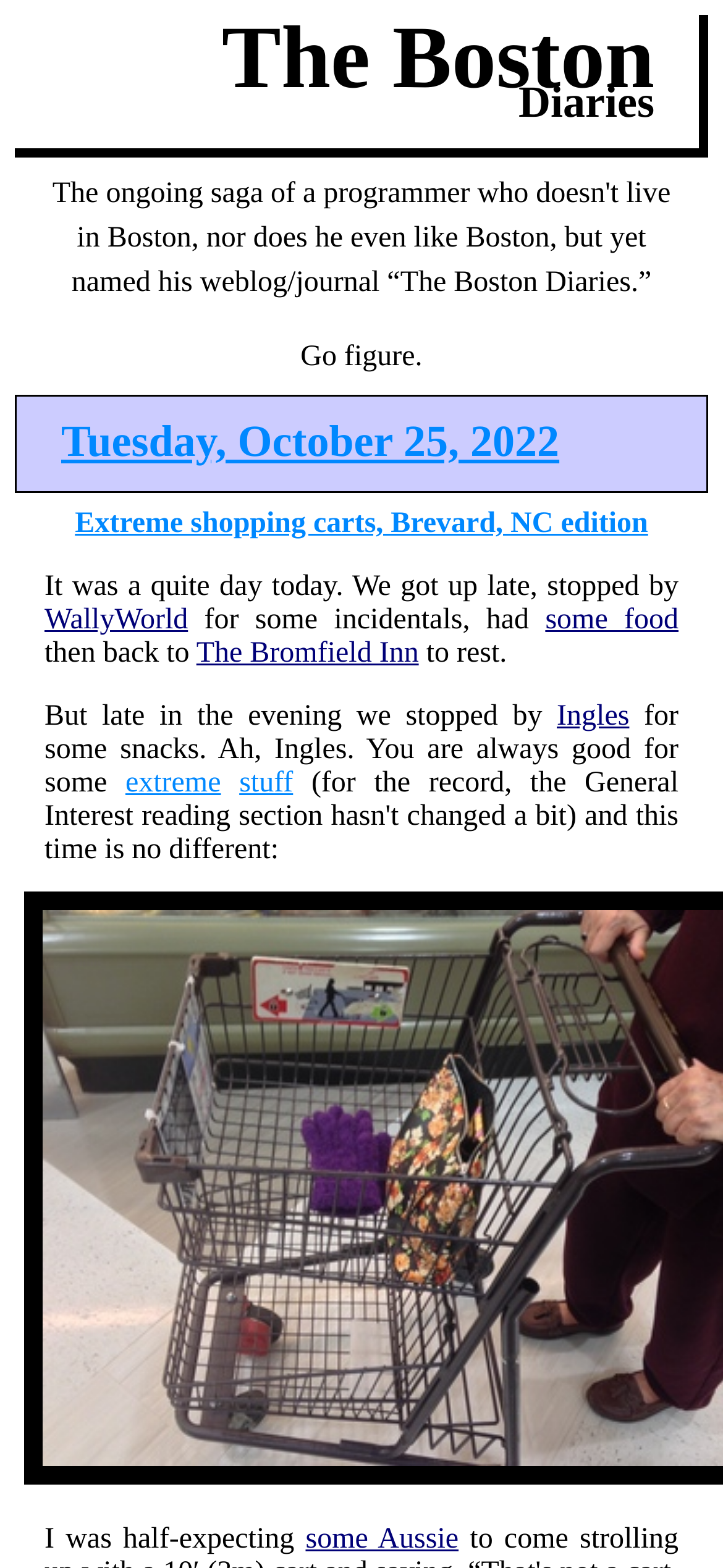Locate the bounding box of the user interface element based on this description: "Crypto".

None